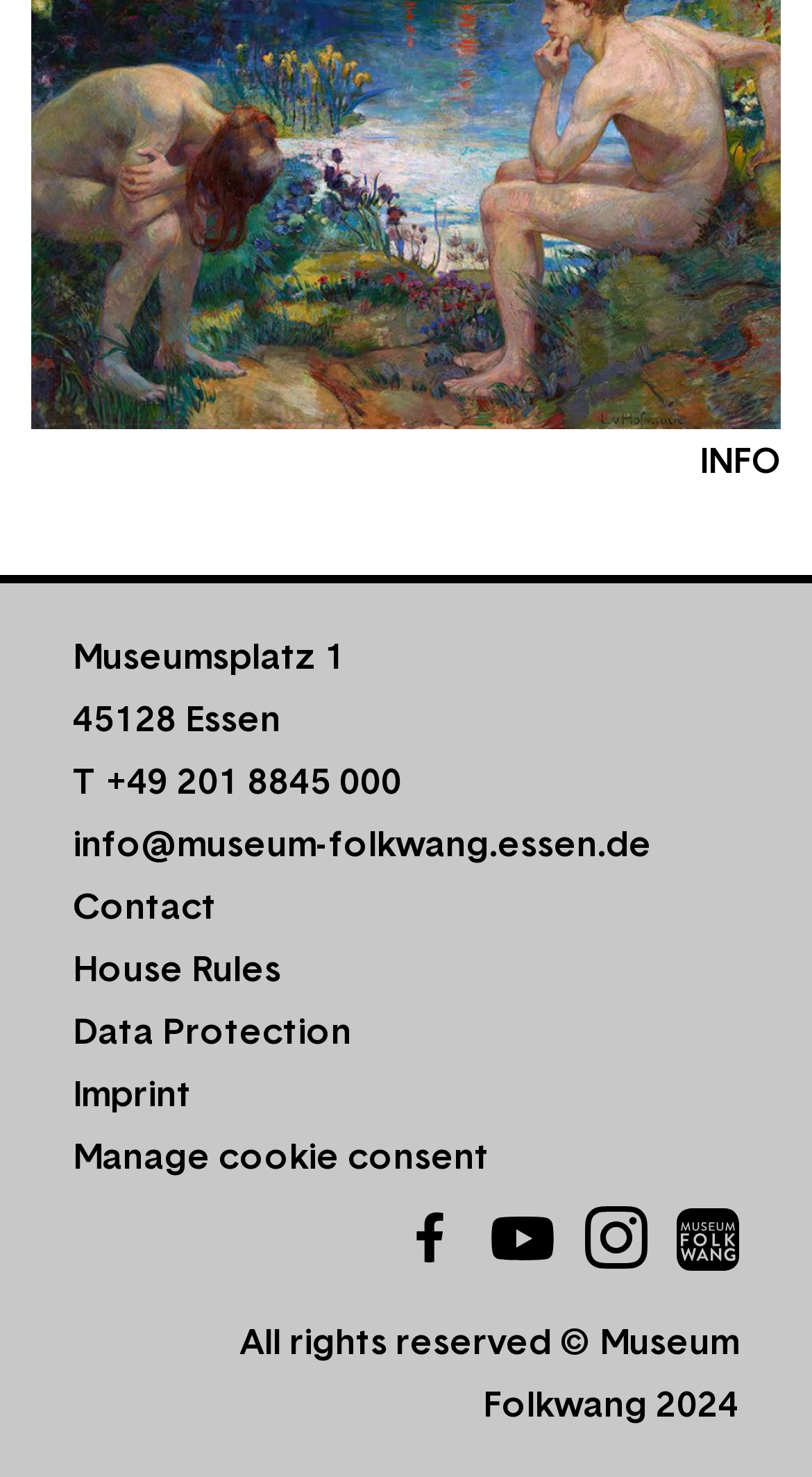Answer the question briefly using a single word or phrase: 
What is the year of copyright for Museum Folkwang's website?

2024